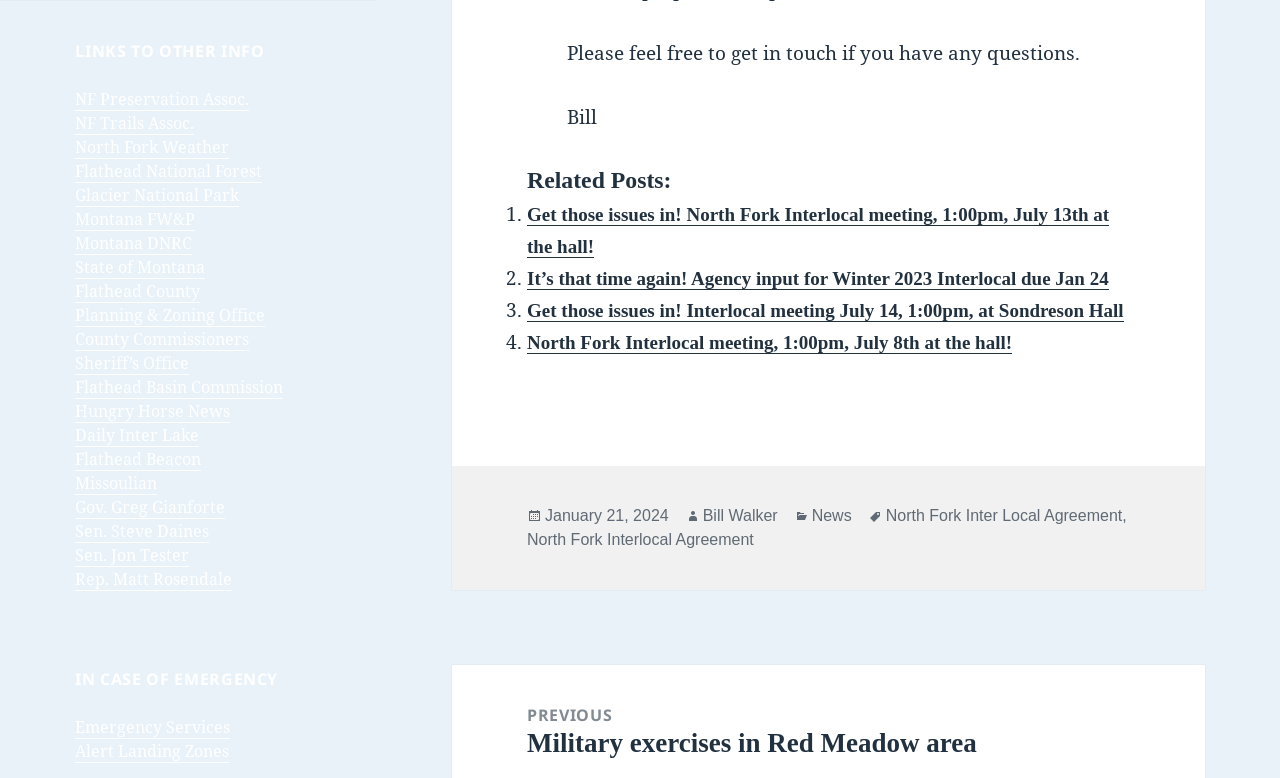Please find the bounding box coordinates of the clickable region needed to complete the following instruction: "Click on the link 'The Intergenerational Wisdom of Freemasonry: A Bridge Connecting Ages'". The bounding box coordinates must consist of four float numbers between 0 and 1, i.e., [left, top, right, bottom].

None